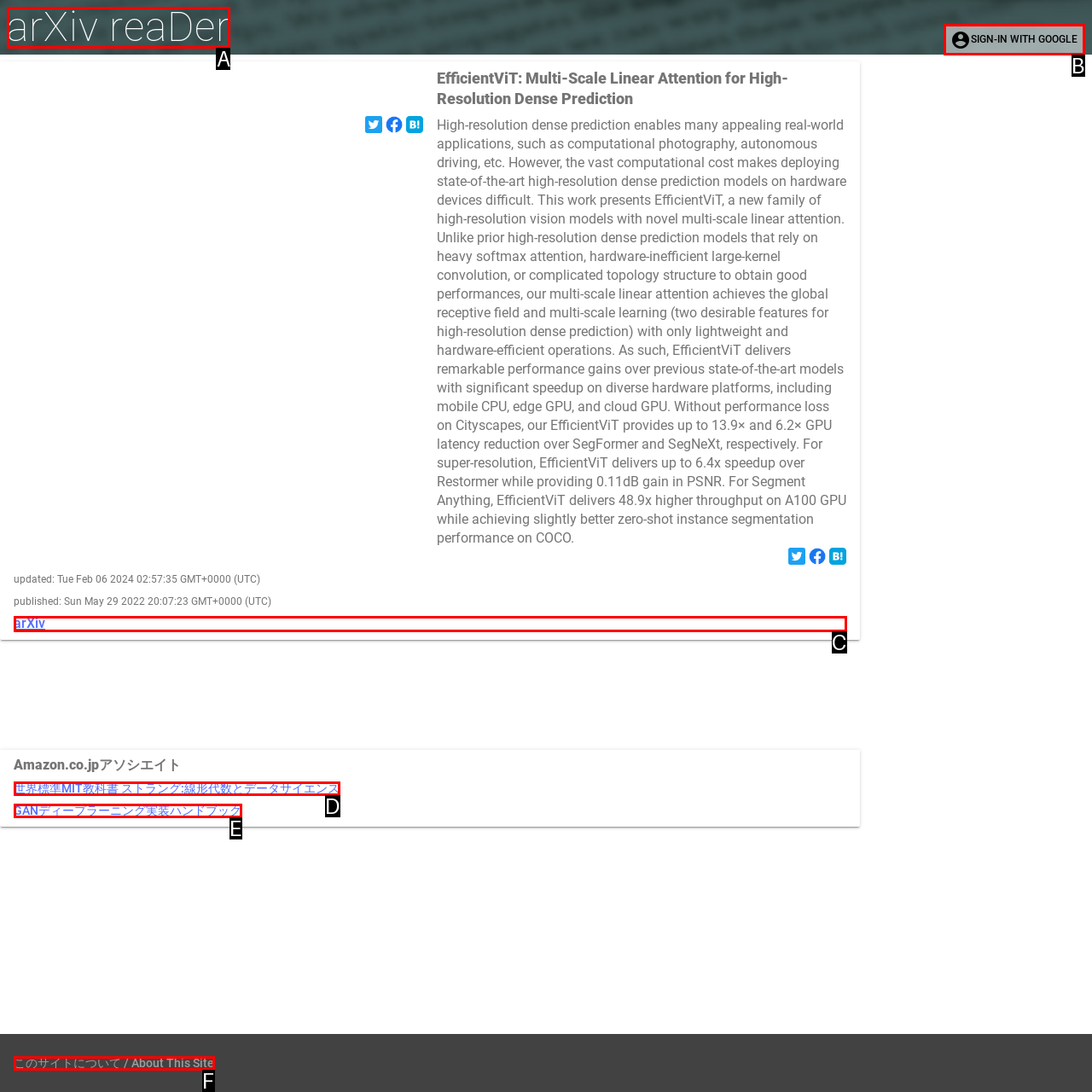Find the HTML element that matches the description: account_circleSign-in with Google
Respond with the corresponding letter from the choices provided.

B